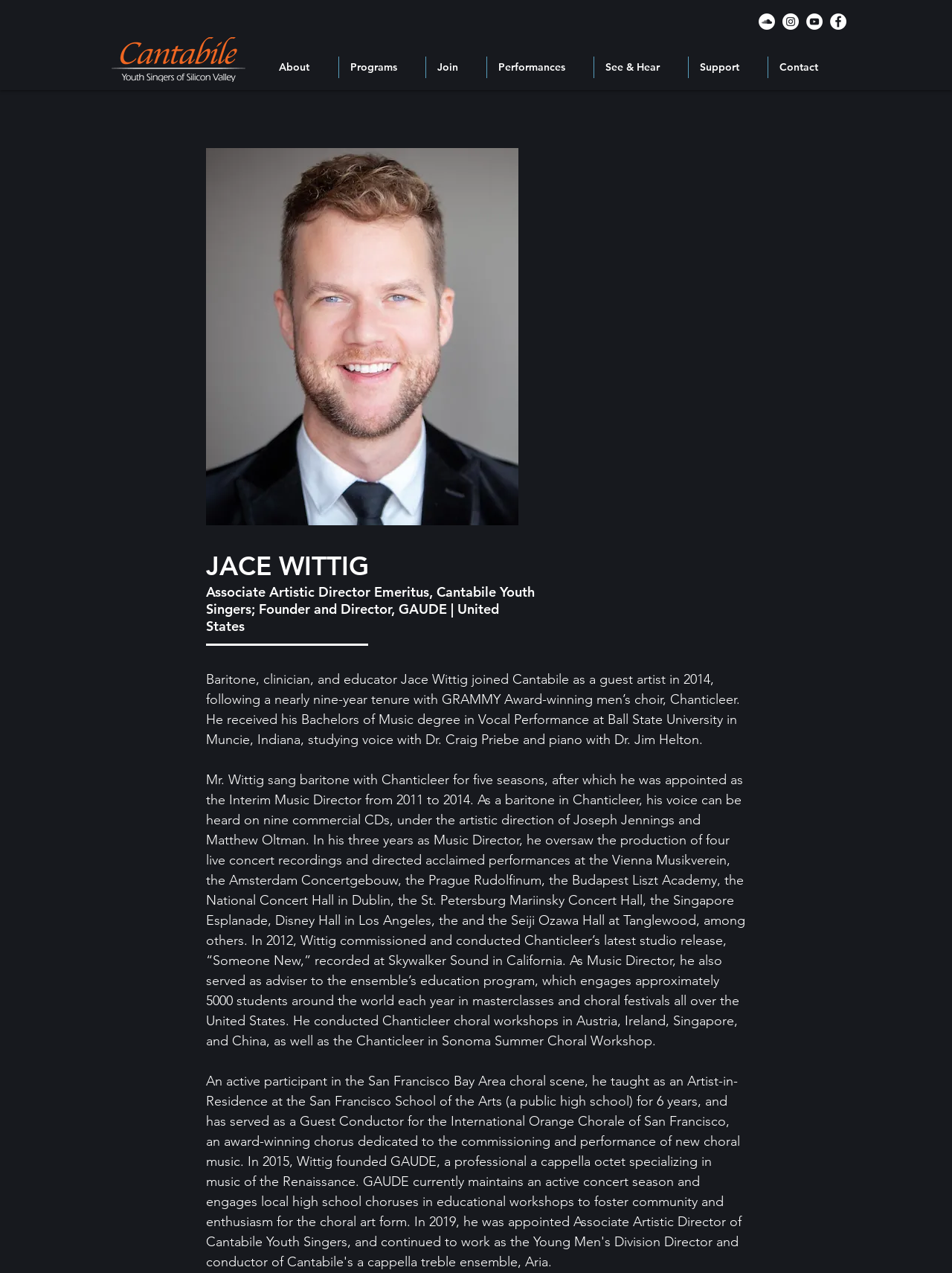Refer to the image and offer a detailed explanation in response to the question: What is Jace Wittig's profession?

I found the answer by reading the bio description that starts with 'Baritone, clinician, and educator Jace Wittig joined Cantabile as a guest artist in 2014...'. This sentence clearly states Jace Wittig's profession.